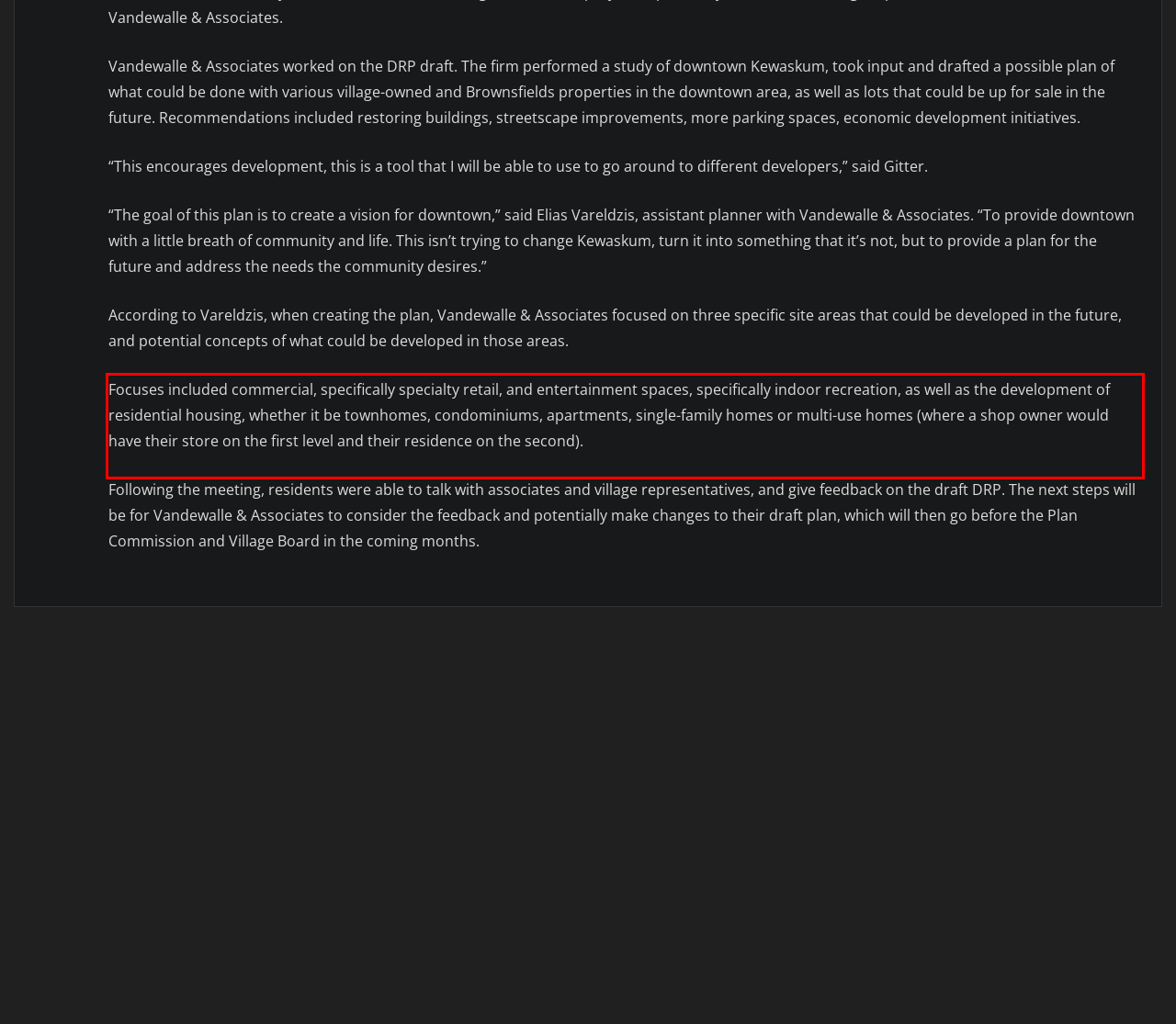You are given a webpage screenshot with a red bounding box around a UI element. Extract and generate the text inside this red bounding box.

Focuses included commercial, specifically specialty retail, and entertainment spaces, specifically indoor recreation, as well as the development of residential housing, whether it be townhomes, condominiums, apartments, single-family homes or multi-use homes (where a shop owner would have their store on the first level and their residence on the second).